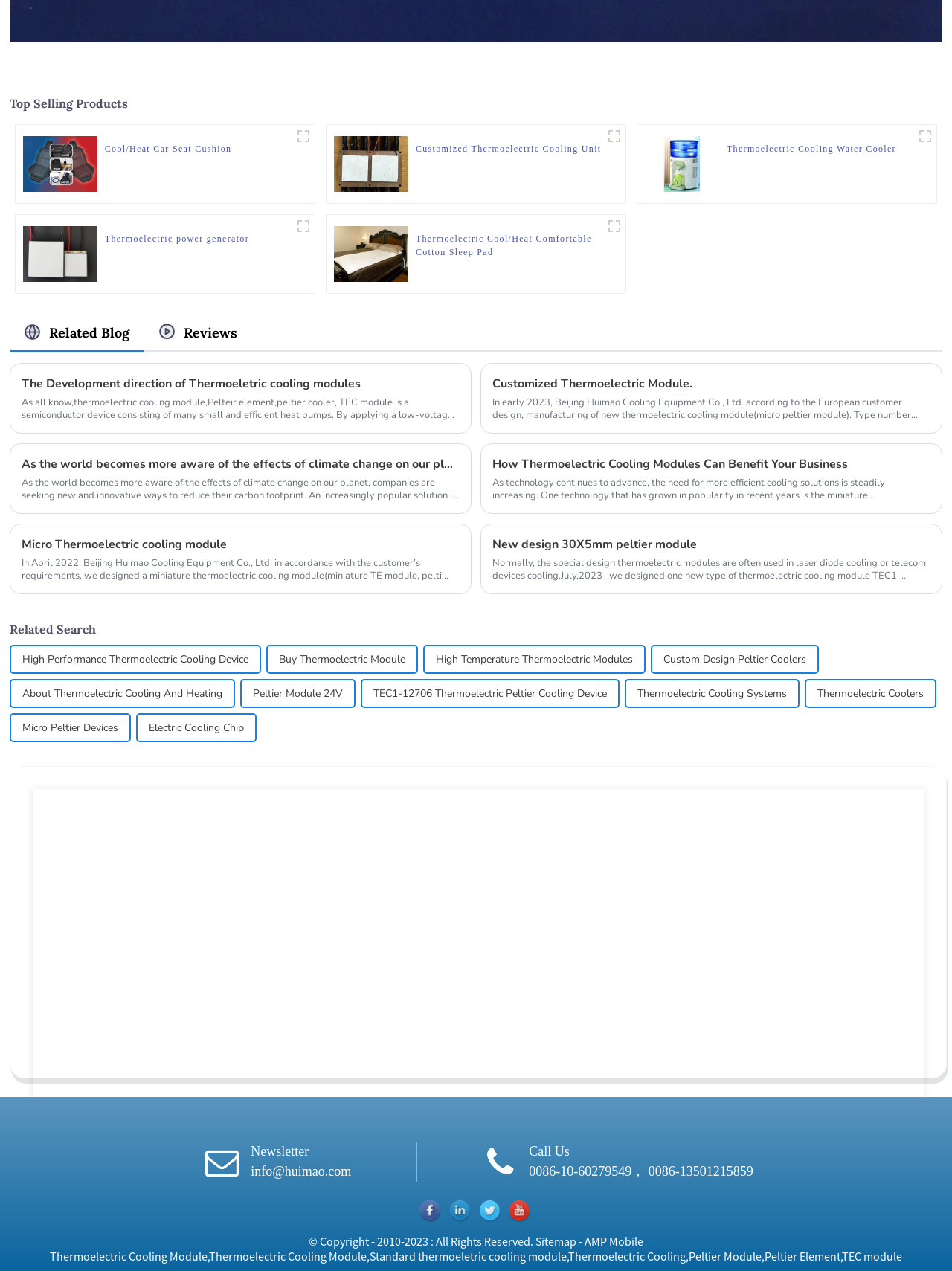Please locate the bounding box coordinates of the element that needs to be clicked to achieve the following instruction: "Read the 'The Development direction of Thermoeletric cooling modules' article". The coordinates should be four float numbers between 0 and 1, i.e., [left, top, right, bottom].

[0.022, 0.295, 0.483, 0.309]